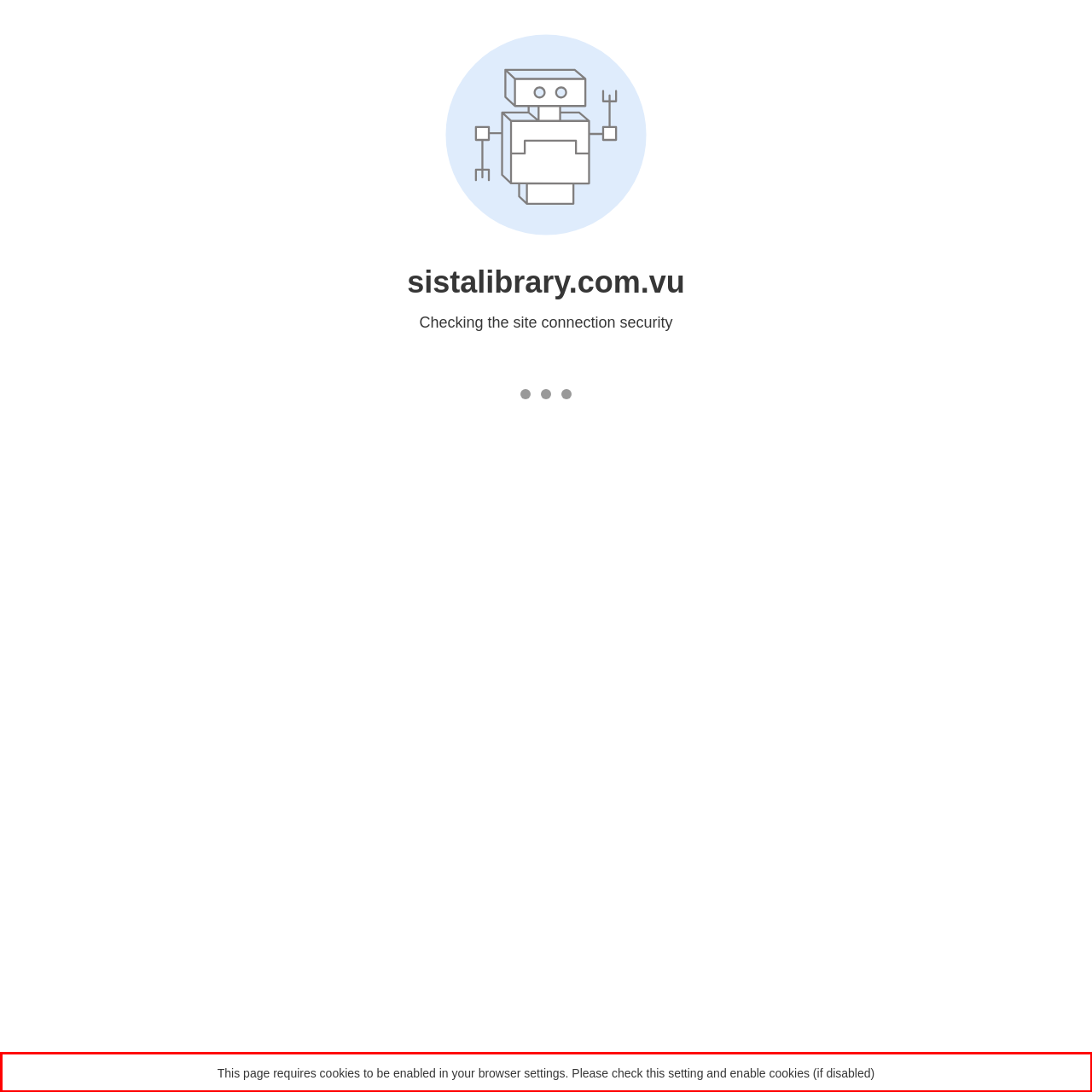Please use OCR to extract the text content from the red bounding box in the provided webpage screenshot.

This page requires cookies to be enabled in your browser settings. Please check this setting and enable cookies (if disabled)